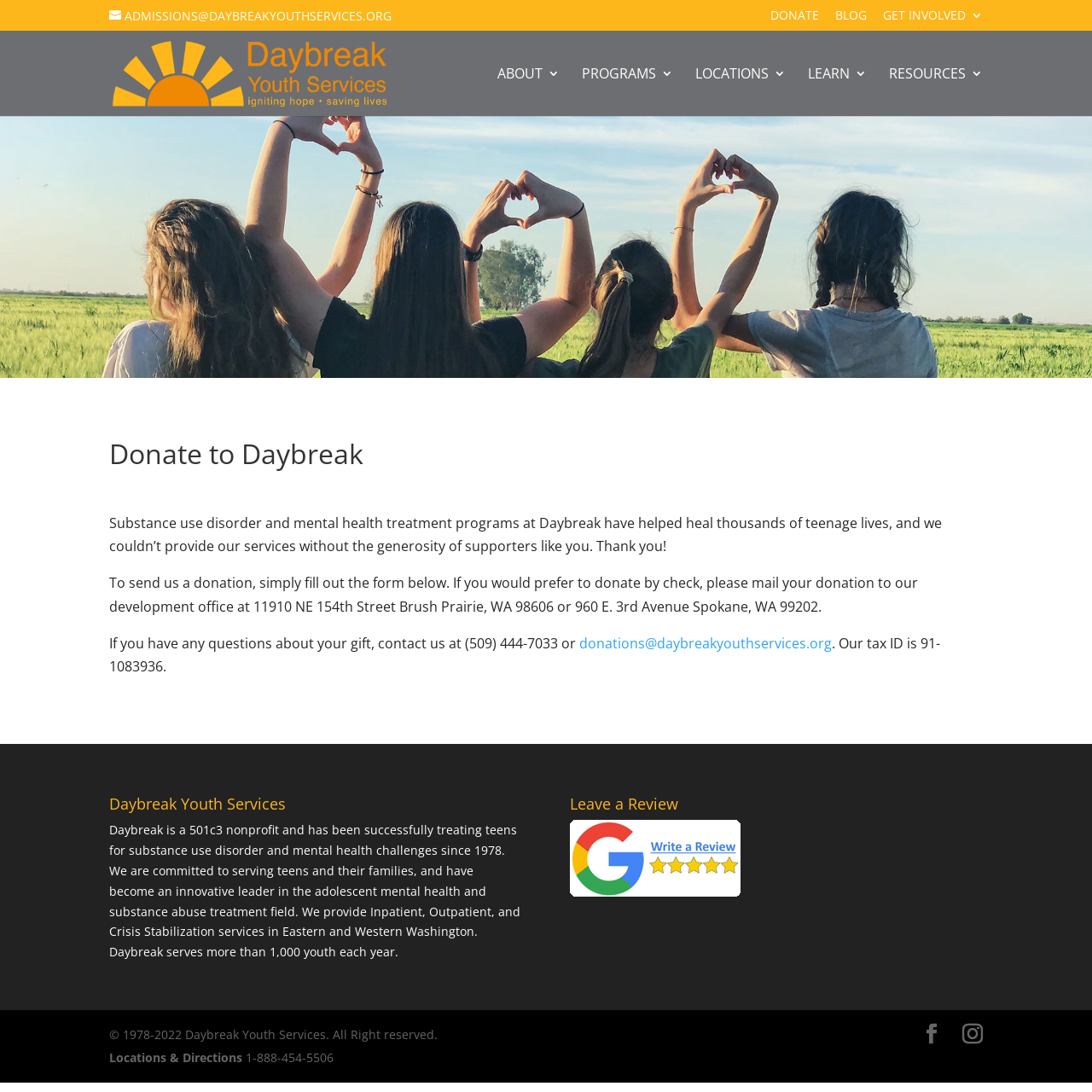Locate the bounding box coordinates of the clickable area to execute the instruction: "Get involved". Provide the coordinates as four float numbers between 0 and 1, represented as [left, top, right, bottom].

[0.809, 0.008, 0.9, 0.027]